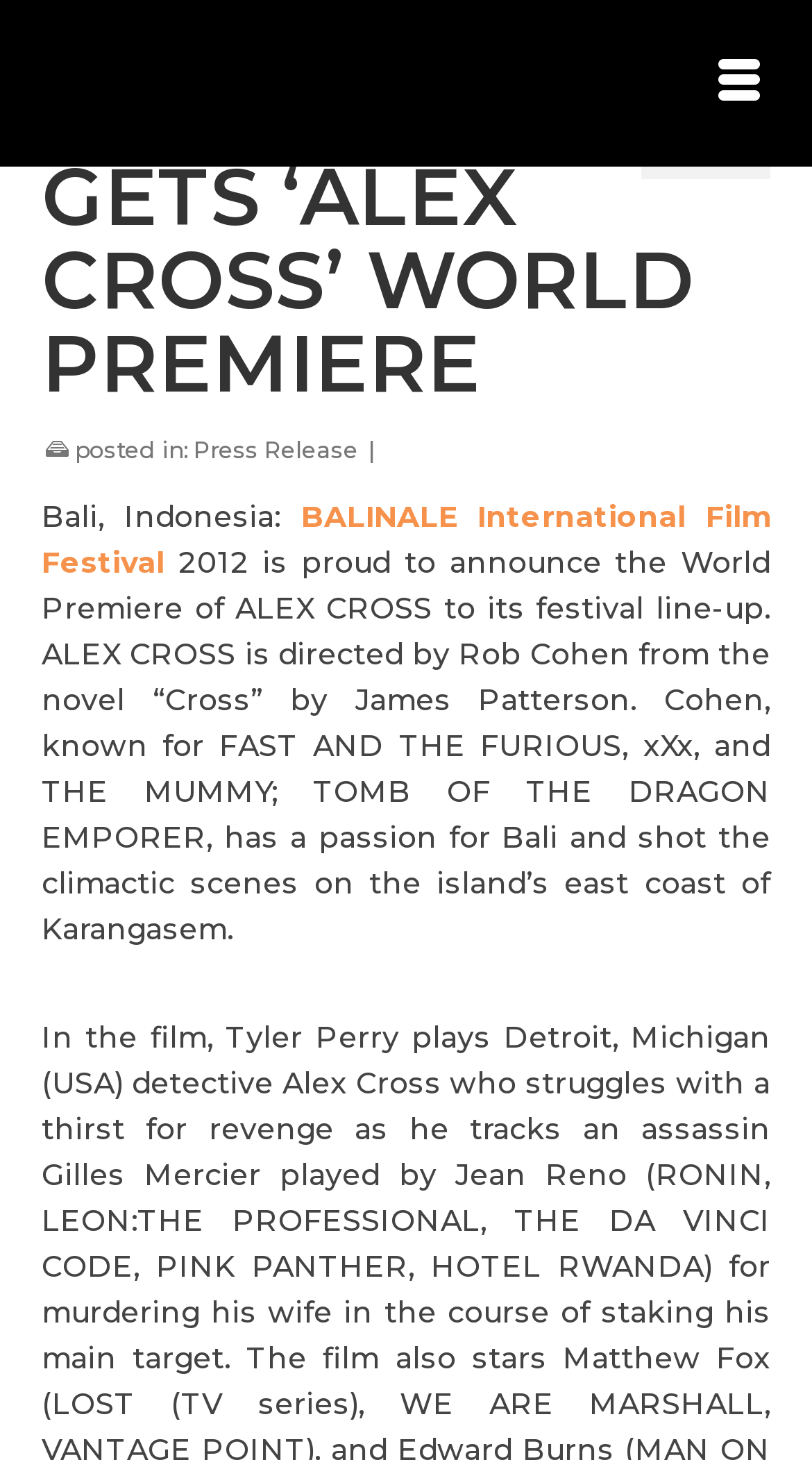In what month and year is the BALINALE International Film Festival taking place?
Give a comprehensive and detailed explanation for the question.

The answer can be found in the button element that contains the text 'Menu'. The sub-element 'SEP 2012' explicitly states that the BALINALE International Film Festival is taking place in September 2012.